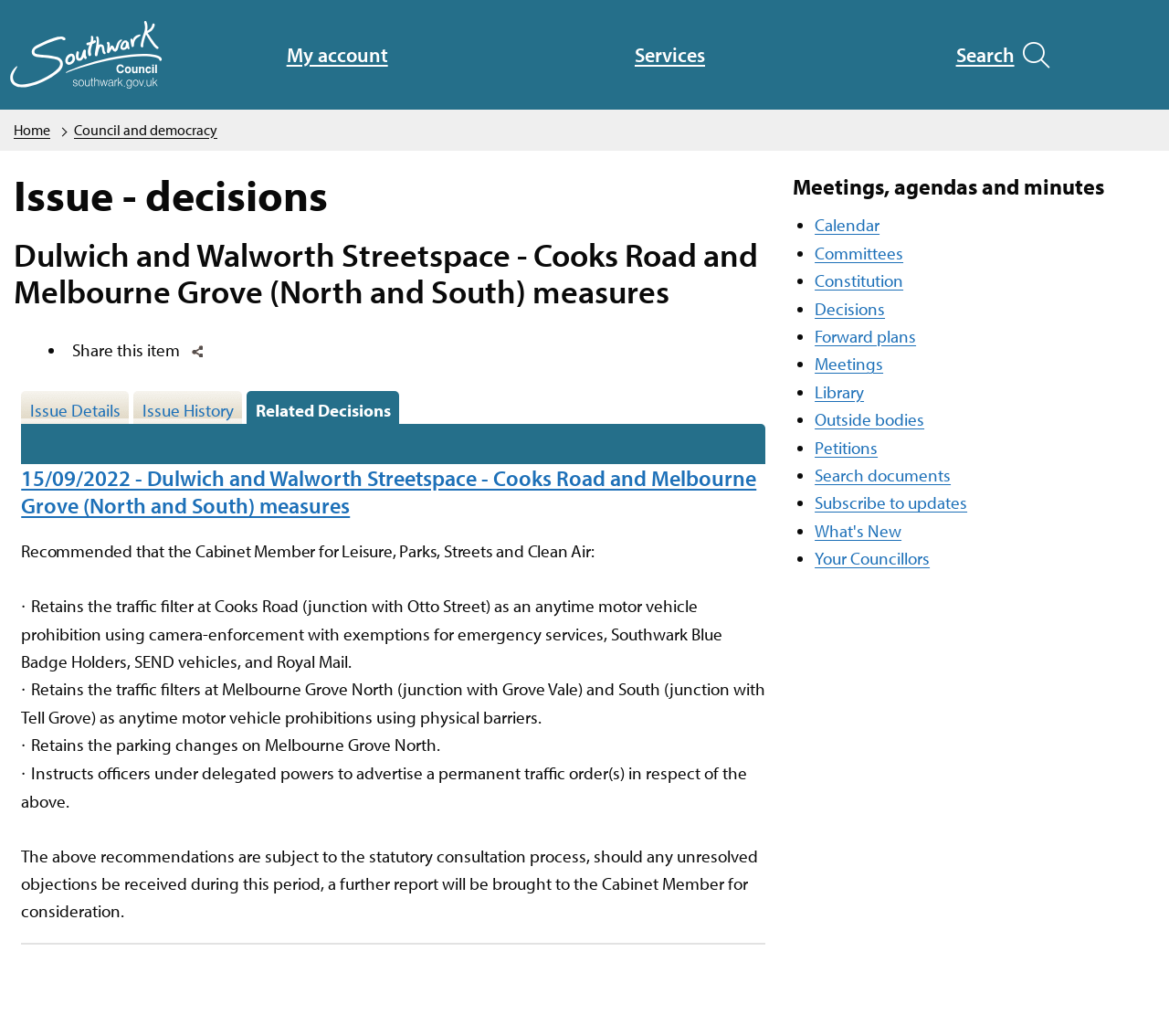Please give a succinct answer to the question in one word or phrase:
What is the issue being discussed?

Dulwich and Walworth Streetspace